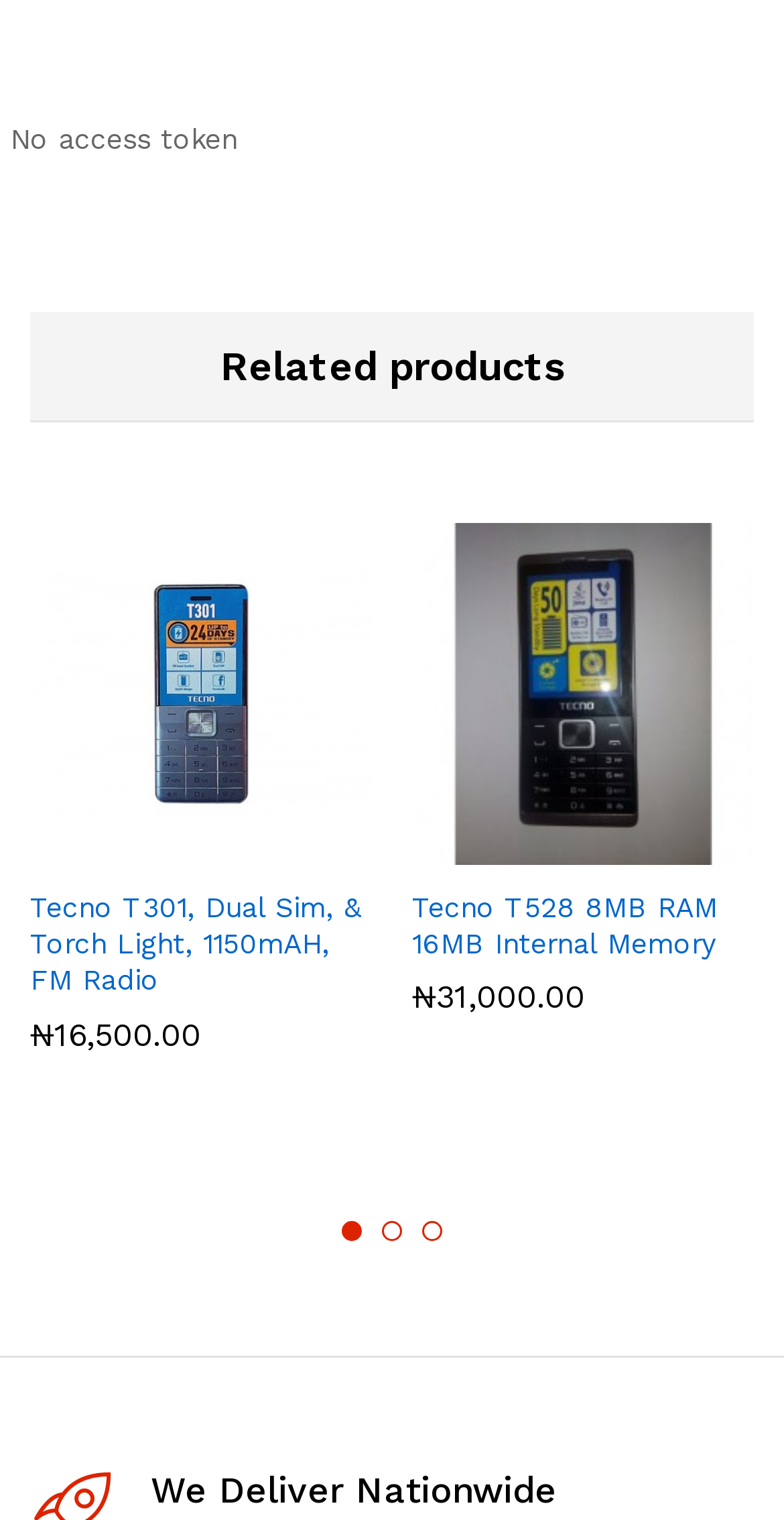Please determine the bounding box coordinates of the element to click in order to execute the following instruction: "Go to page 2". The coordinates should be four float numbers between 0 and 1, specified as [left, top, right, bottom].

[0.487, 0.803, 0.513, 0.816]